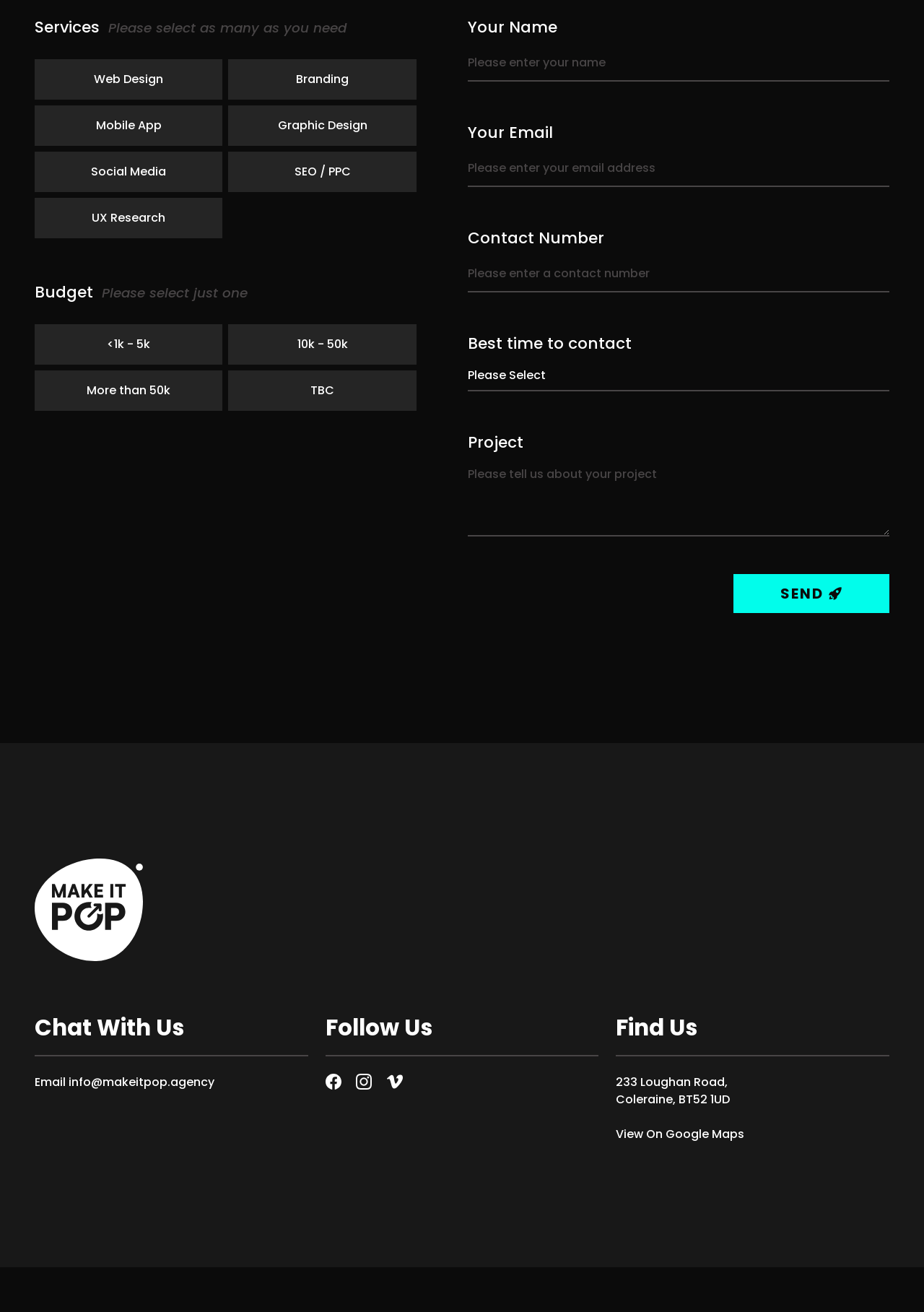Determine the bounding box coordinates of the clickable region to carry out the instruction: "View the location on Google Maps".

[0.667, 0.858, 0.962, 0.871]